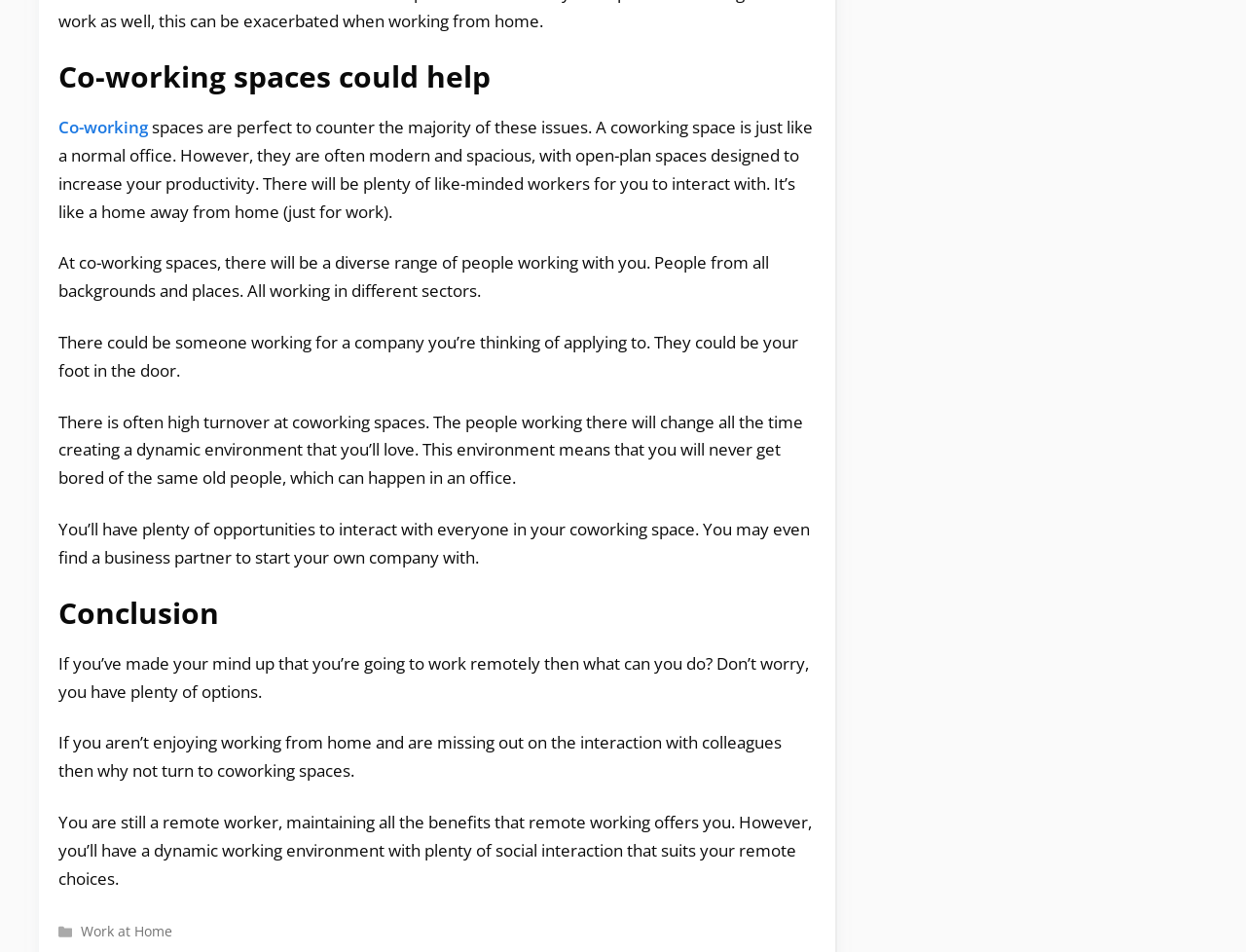What is the main topic of the webpage?
Based on the visual content, answer with a single word or a brief phrase.

Co-working spaces